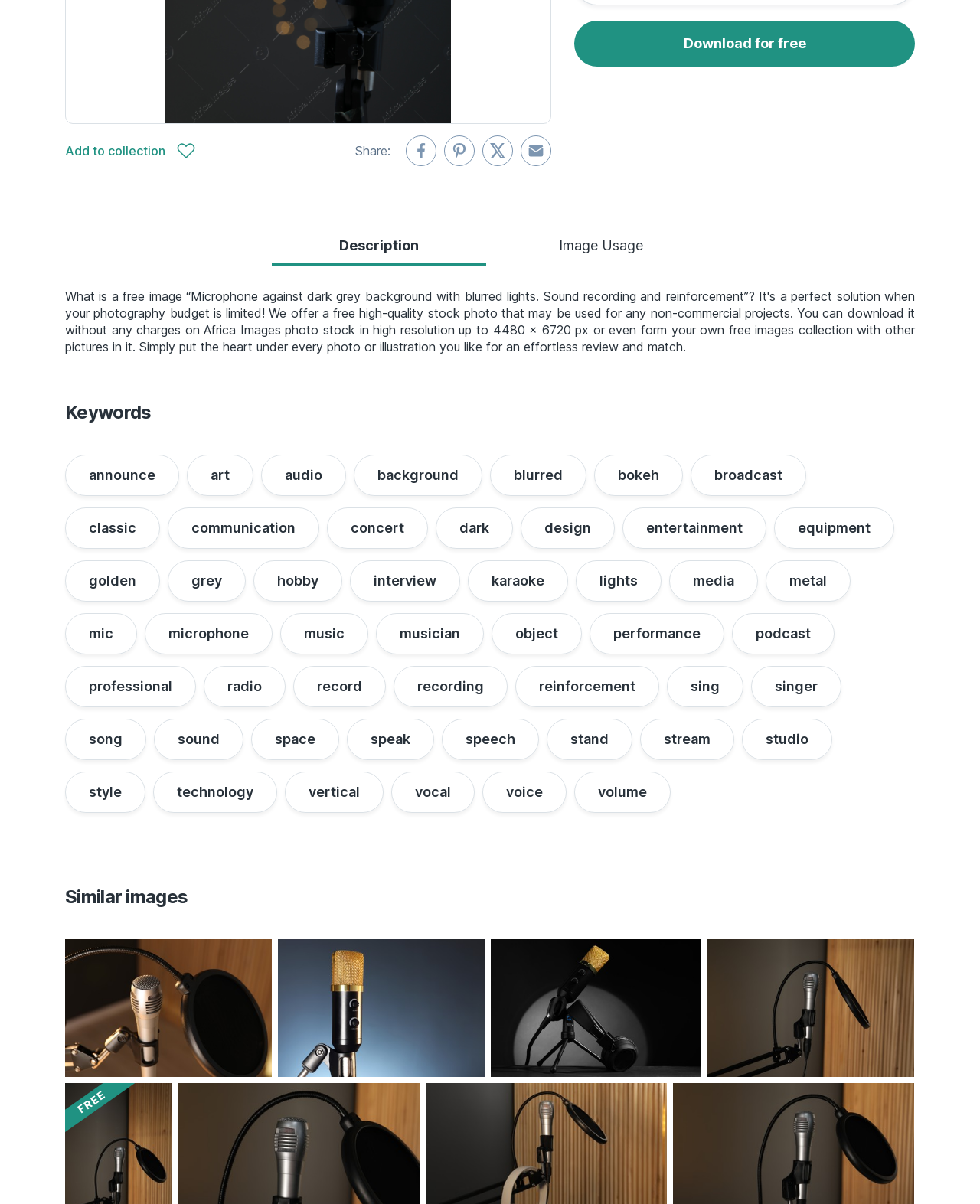Given the description "Download for free", provide the bounding box coordinates of the corresponding UI element.

[0.586, 0.017, 0.934, 0.055]